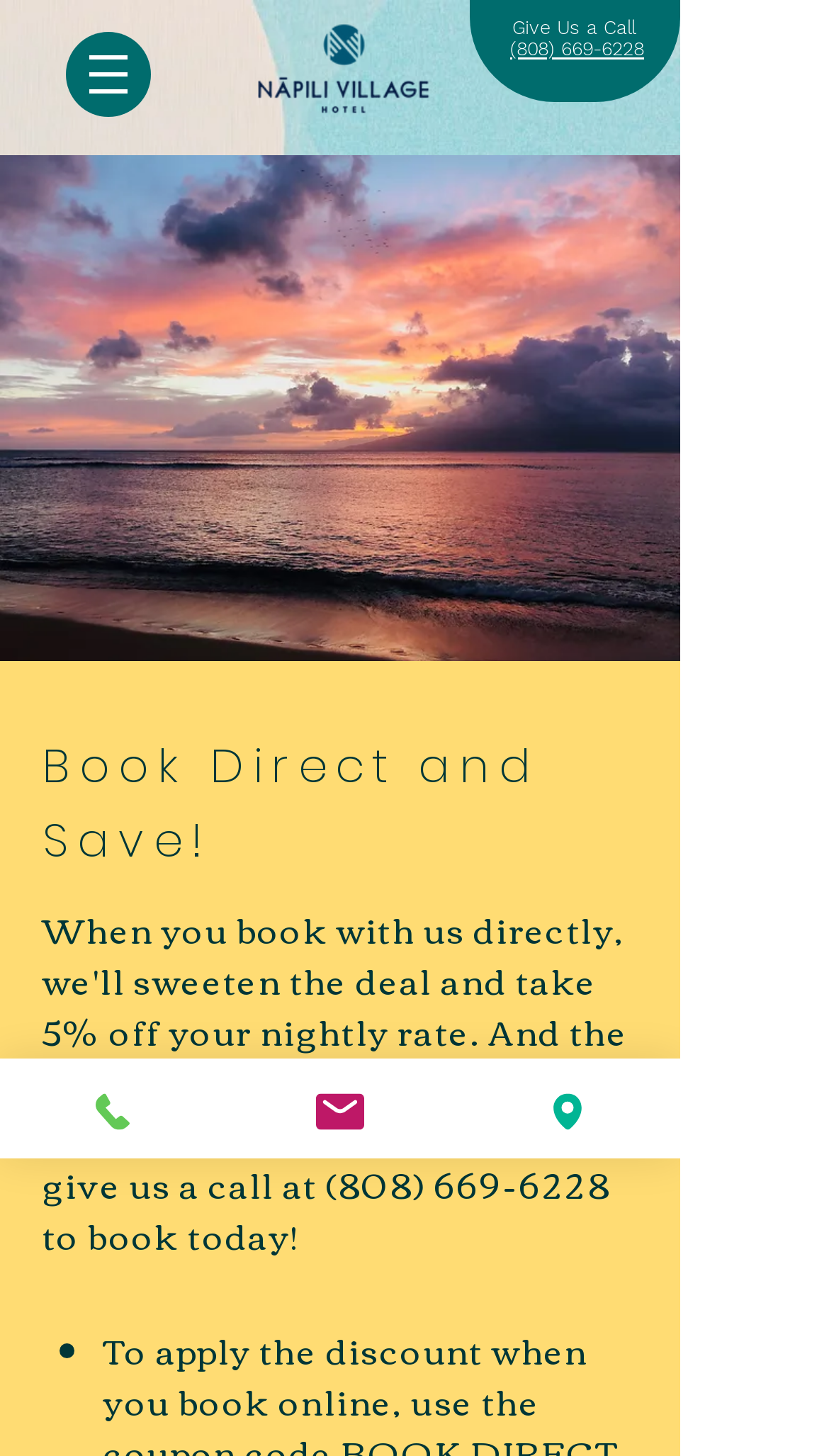Offer a comprehensive description of the webpage’s content and structure.

The webpage is about the Kamaaina Discount at Napili Village Hotel. At the top left, there is a navigation menu labeled "Site" with a button that has a popup menu. The button is accompanied by a small image. 

To the right of the navigation menu, there is a large image that takes up a significant portion of the top section of the page. Below this image, there are two headings, "Give Us a Call" and the phone number "(808) 669-6228", which is also a clickable link. 

On the left side of the page, there is a large background image that spans from the top to the bottom. On top of this image, there is a heading "Book Direct and Save!" and a paragraph of text that explains the benefits of booking directly with the hotel. The text is divided into several static text elements, but it can be summarized as "When you book with us directly, you can save. Click here or give us a call at (808) 669-6228 to book today!" 

Below the paragraph, there is a list marker, but it does not seem to be part of a list. At the bottom of the page, there are three links, "Phone", "Email", and "Address", each accompanied by a small image.